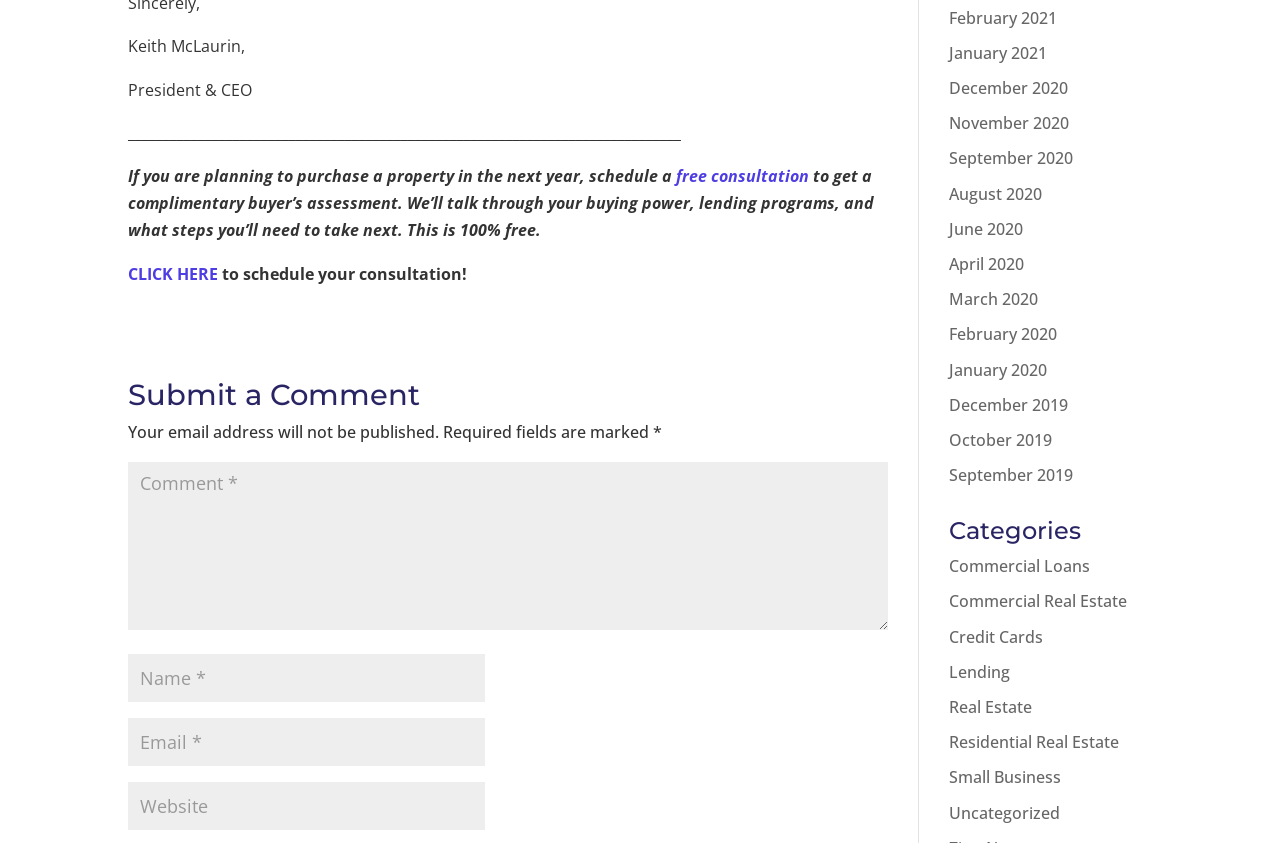Given the element description, predict the bounding box coordinates in the format (top-left x, top-left y, bottom-right x, bottom-right y). Make sure all values are between 0 and 1. Here is the element description: input value="Email *" aria-describedby="email-notes" name="email"

[0.1, 0.852, 0.379, 0.909]